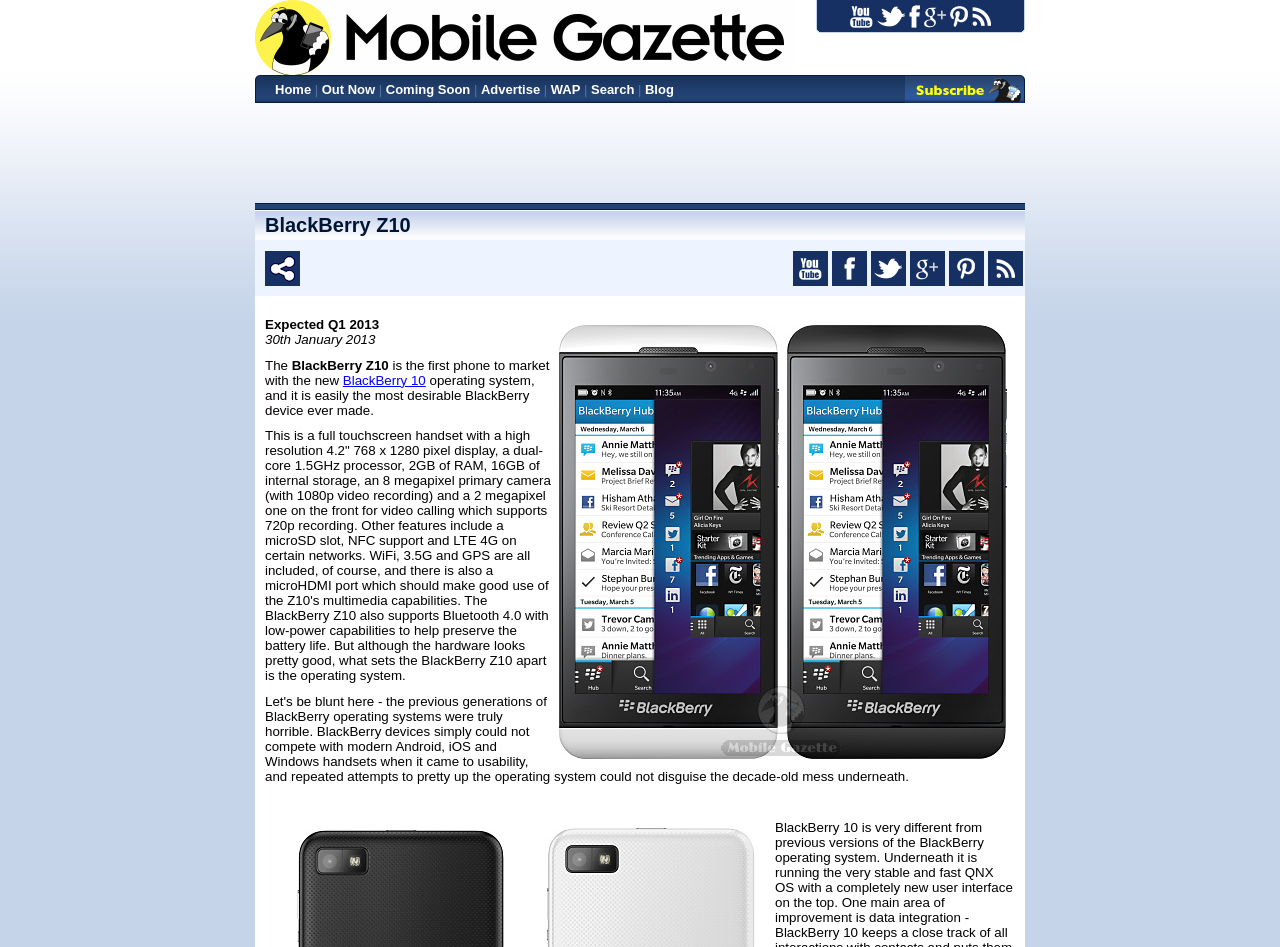Describe all the significant parts and information present on the webpage.

The webpage is about the BlackBerry Z10, a mobile phone. At the top, there is a logo and a set of social media links, including YouTube, Twitter, Facebook, Google+, and Pinterest, along with an RSS feed link. Below this, there is a navigation menu with links to "Home", "Out Now", "Coming Soon", "Advertise", "WAP", "Search", and "Blog".

On the left side, there is a large image of the BlackBerry Z10 phone. Above the image, there is a heading that reads "BlackBerry Z10". Below the image, there is a section that says "Share this" with a link and an image. Next to this, there are links to Mobile Gazette's social media profiles, including YouTube, Facebook, Twitter, Google+, and an RSS feed.

The main content of the page is a detailed description of the BlackBerry Z10 phone, including its features such as a 4.2" touchscreen display, dual-core 1.5GHz processor, 2GB of RAM, 16GB of internal storage, an 8 megapixel primary camera, and a 2 megapixel front camera. The text also mentions the phone's operating system, NFC support, LTE 4G, WiFi, 3.5G, GPS, microSD slot, and microHDMI port.

There are two advertisements on the page, one at the top and one at the bottom, both labeled as "Advertisement".